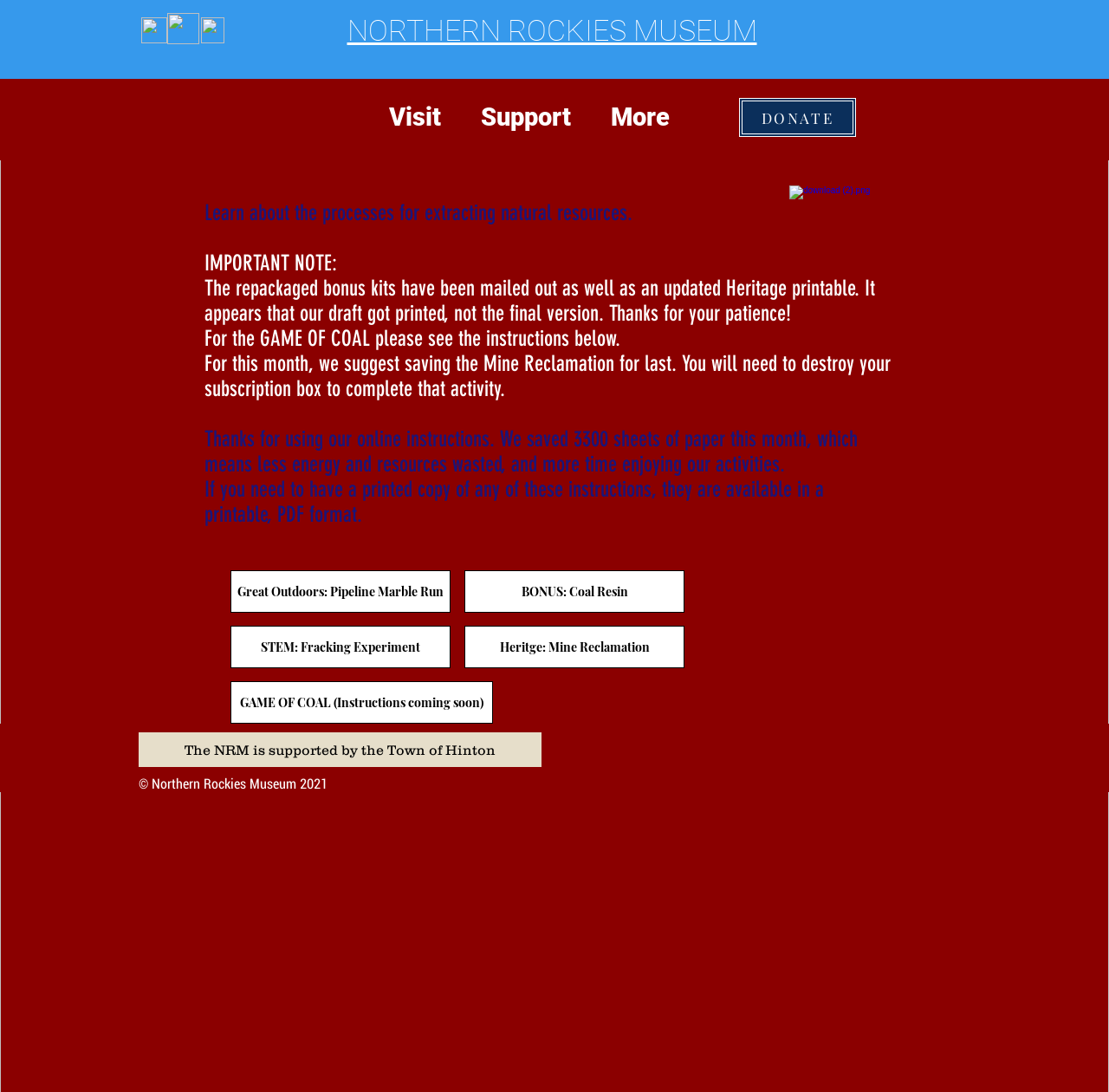What is the name of the museum?
Please provide a single word or phrase in response based on the screenshot.

Northern Rockies Museum